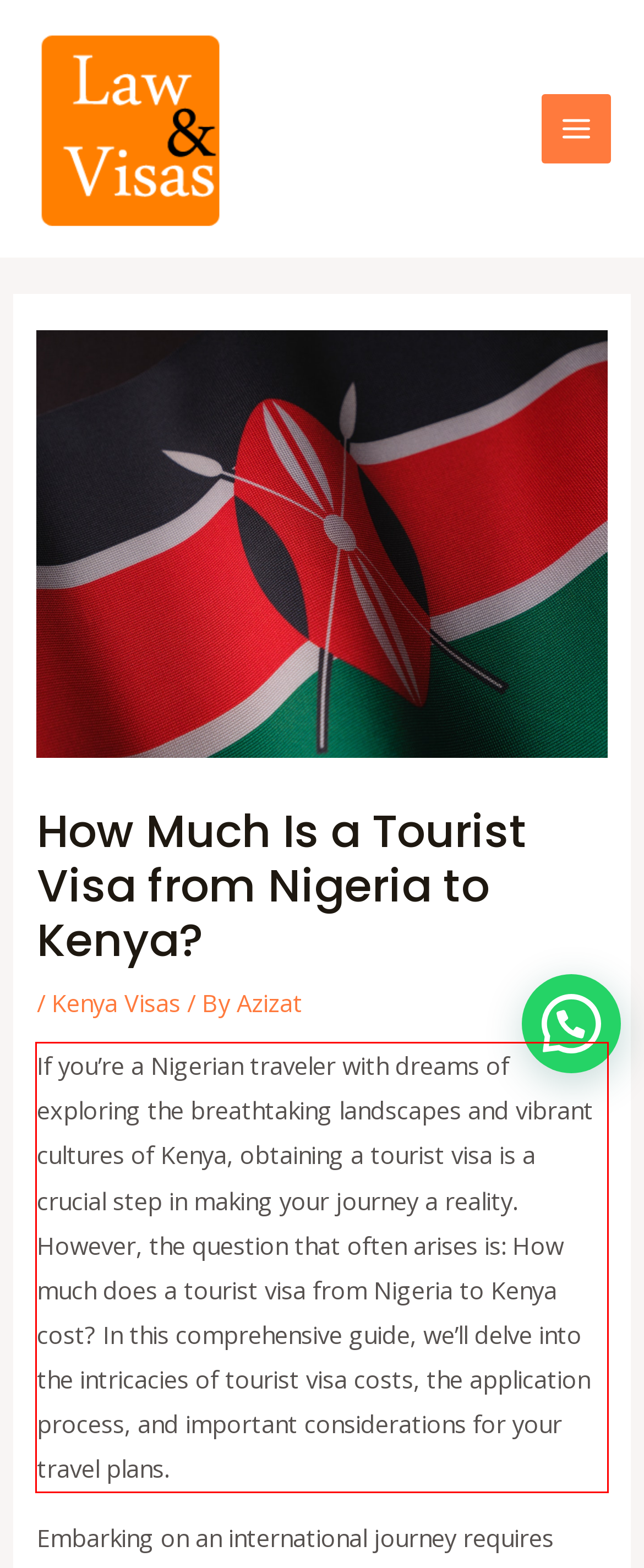Please analyze the provided webpage screenshot and perform OCR to extract the text content from the red rectangle bounding box.

If you’re a Nigerian traveler with dreams of exploring the breathtaking landscapes and vibrant cultures of Kenya, obtaining a tourist visa is a crucial step in making your journey a reality. However, the question that often arises is: How much does a tourist visa from Nigeria to Kenya cost? In this comprehensive guide, we’ll delve into the intricacies of tourist visa costs, the application process, and important considerations for your travel plans.